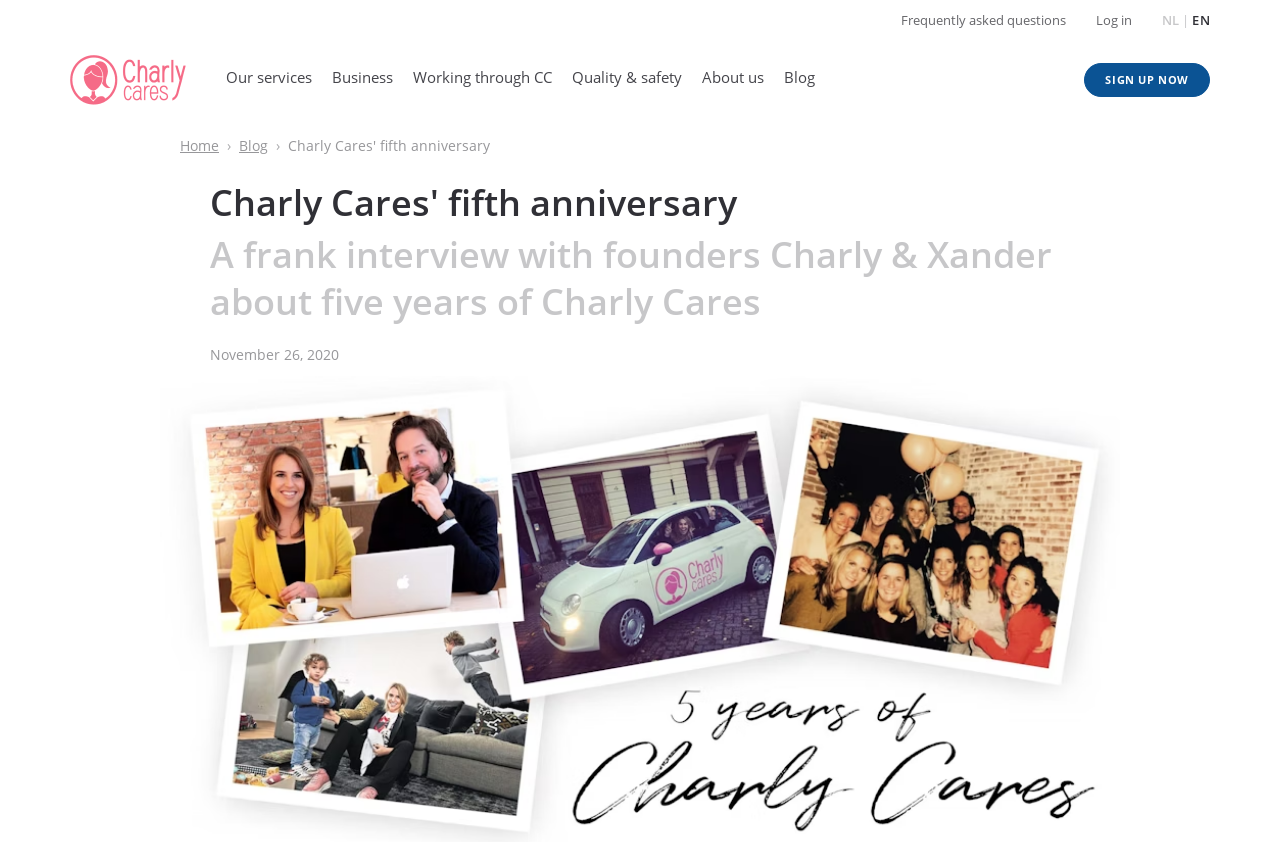Carefully examine the image and provide an in-depth answer to the question: What is the date of the article?

The date of the article can be found in the time element, which has a bounding box coordinate of [0.164, 0.41, 0.265, 0.433]. The time element is labeled as 'November 26, 2020'.